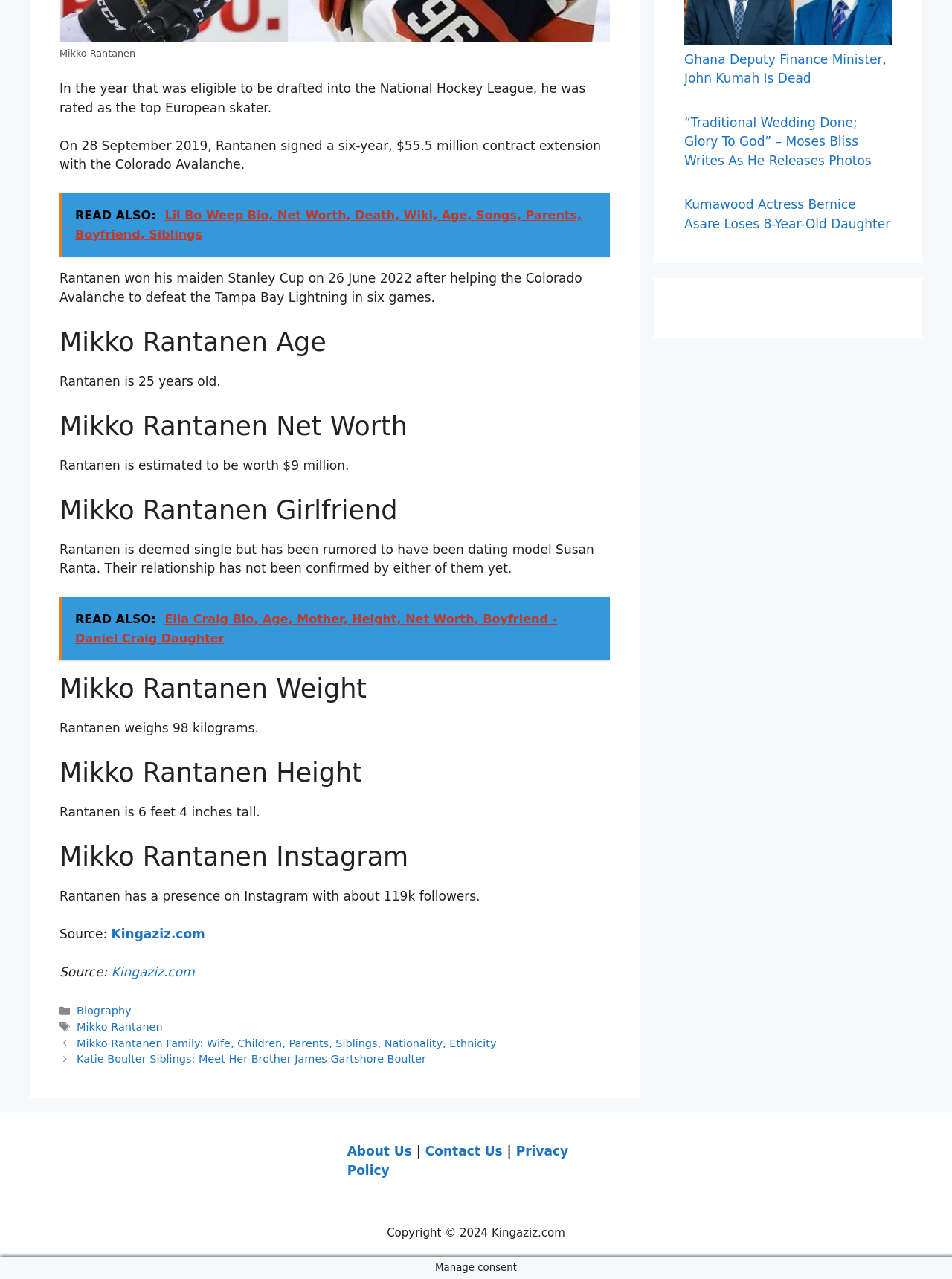Determine the bounding box coordinates for the area you should click to complete the following instruction: "Explore posts about Mikko Rantanen".

[0.081, 0.811, 0.521, 0.82]